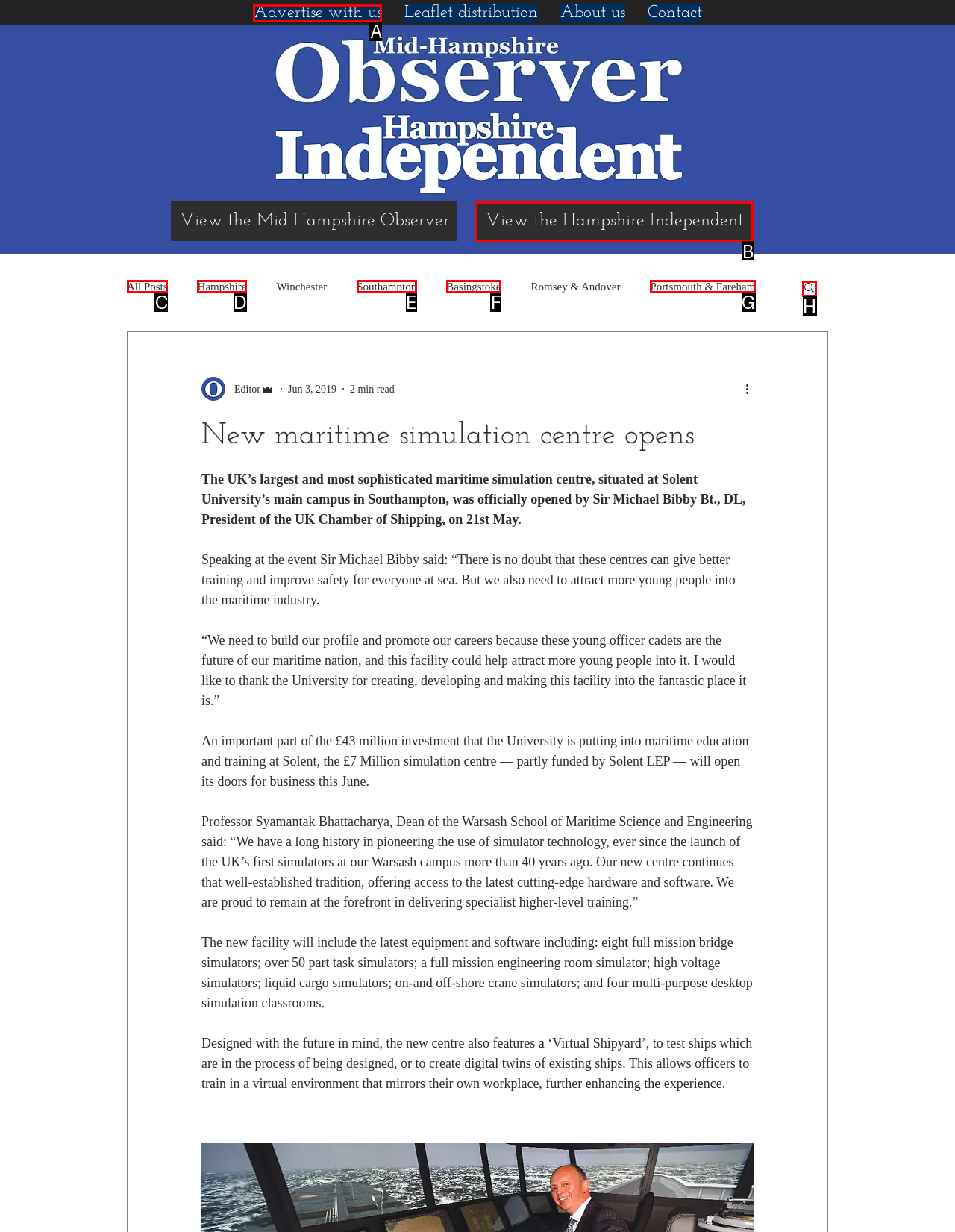Based on the choices marked in the screenshot, which letter represents the correct UI element to perform the task: View the Hampshire Independent?

B